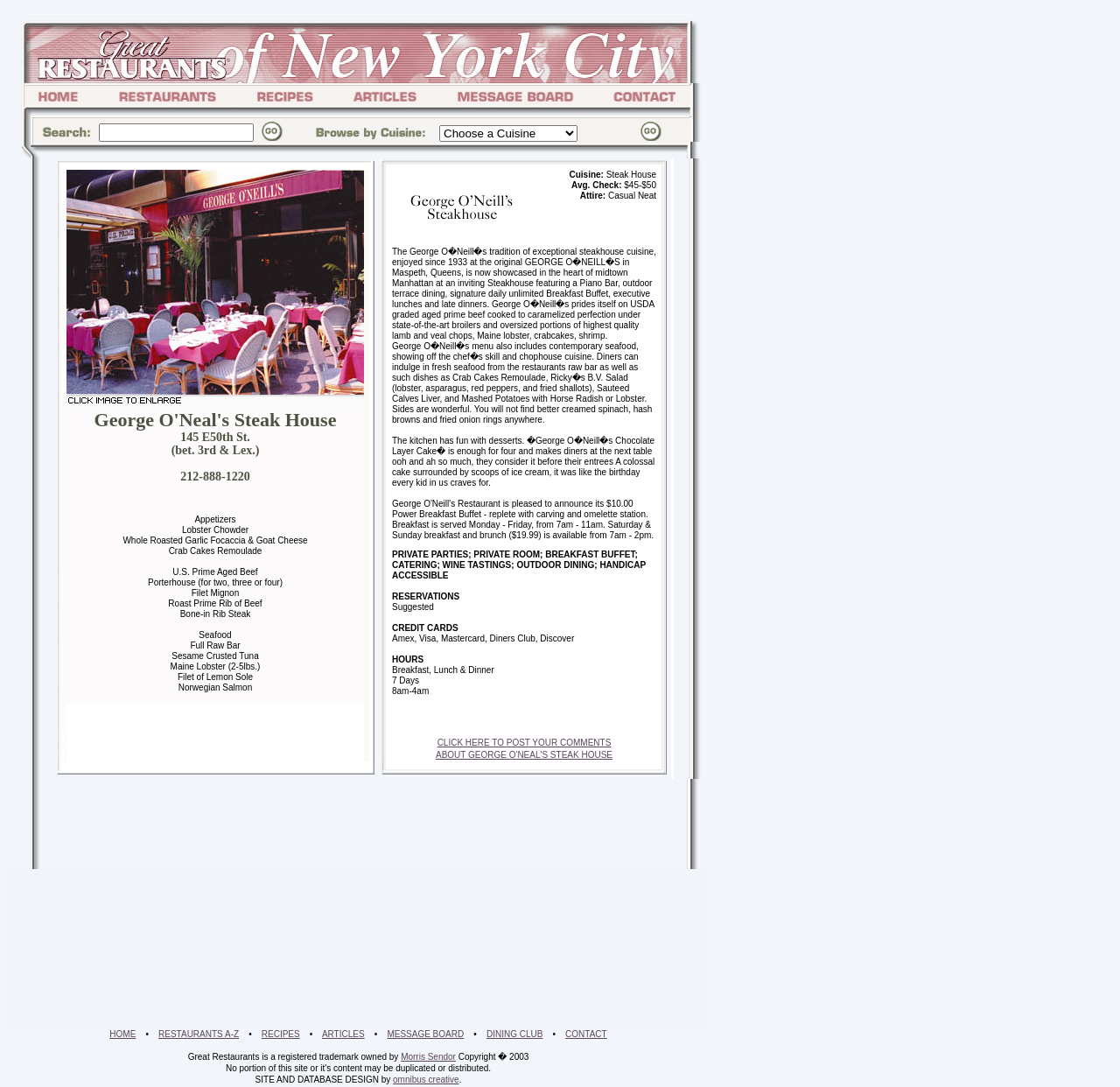Determine the bounding box for the UI element described here: "return to the homepage".

None